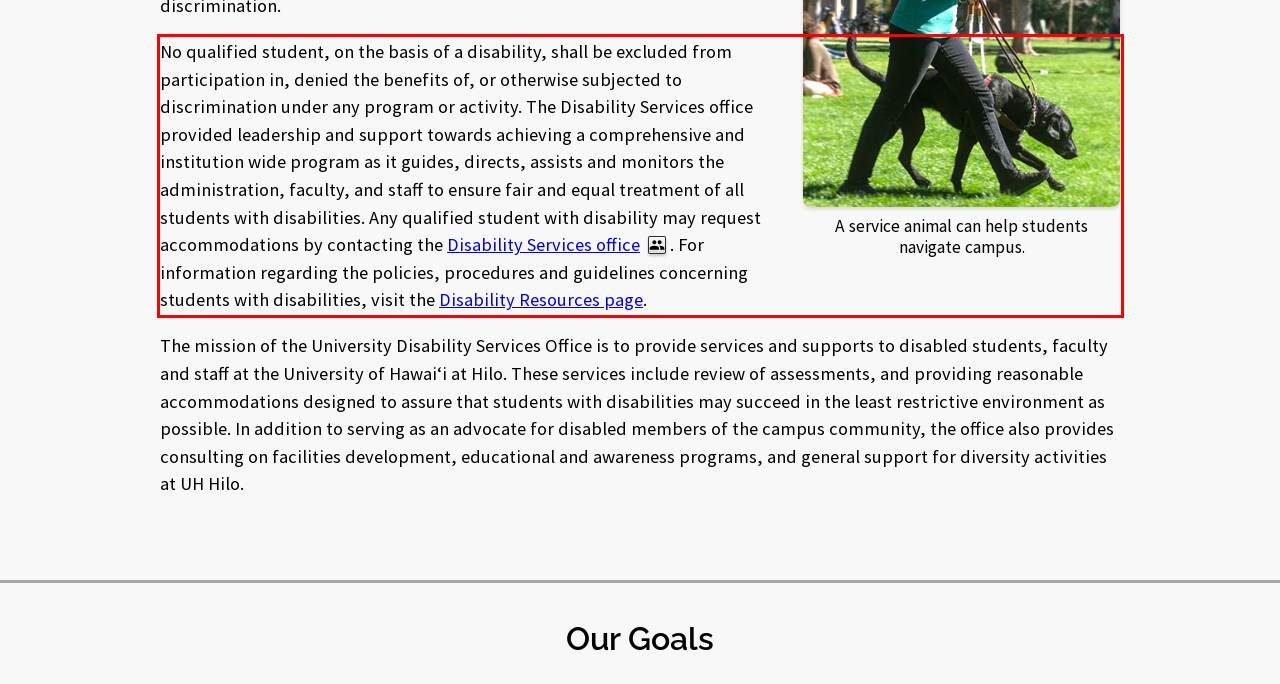Given a screenshot of a webpage, locate the red bounding box and extract the text it encloses.

No qualified student, on the basis of a disability, shall be excluded from participation in, denied the benefits of, or otherwise subjected to discrimination under any program or activity. The Disability Services office provided leadership and support towards achieving a comprehensive and institution wide program as it guides, directs, assists and monitors the administration, faculty, and staff to ensure fair and equal treatment of all students with disabilities. Any qualified student with disability may request accommodations by contacting the Disability Services office . For information regarding the policies, procedures and guidelines concerning students with disabilities, visit the Disability Resources page.